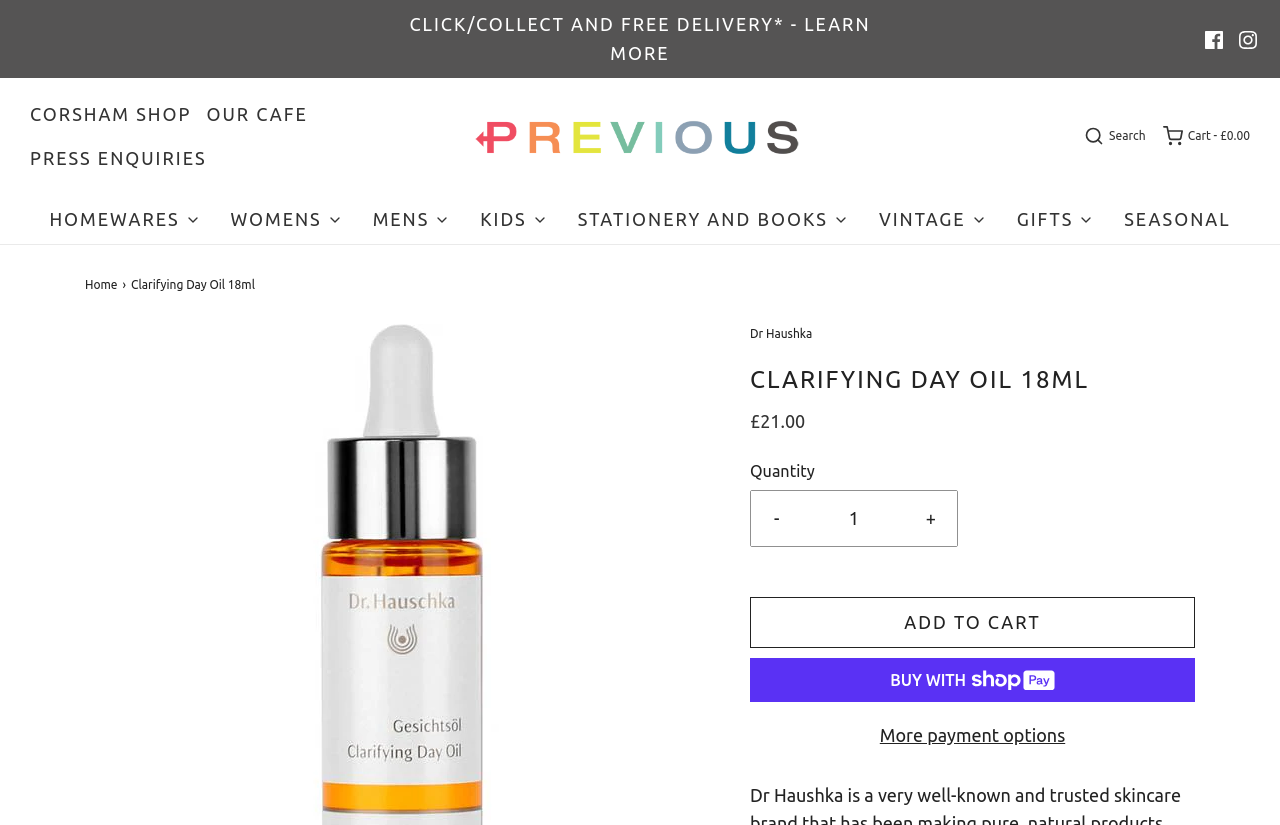Given the element description Corsham Shop, specify the bounding box coordinates of the corresponding UI element in the format (top-left x, top-left y, bottom-right x, bottom-right y). All values must be between 0 and 1.

[0.023, 0.121, 0.15, 0.156]